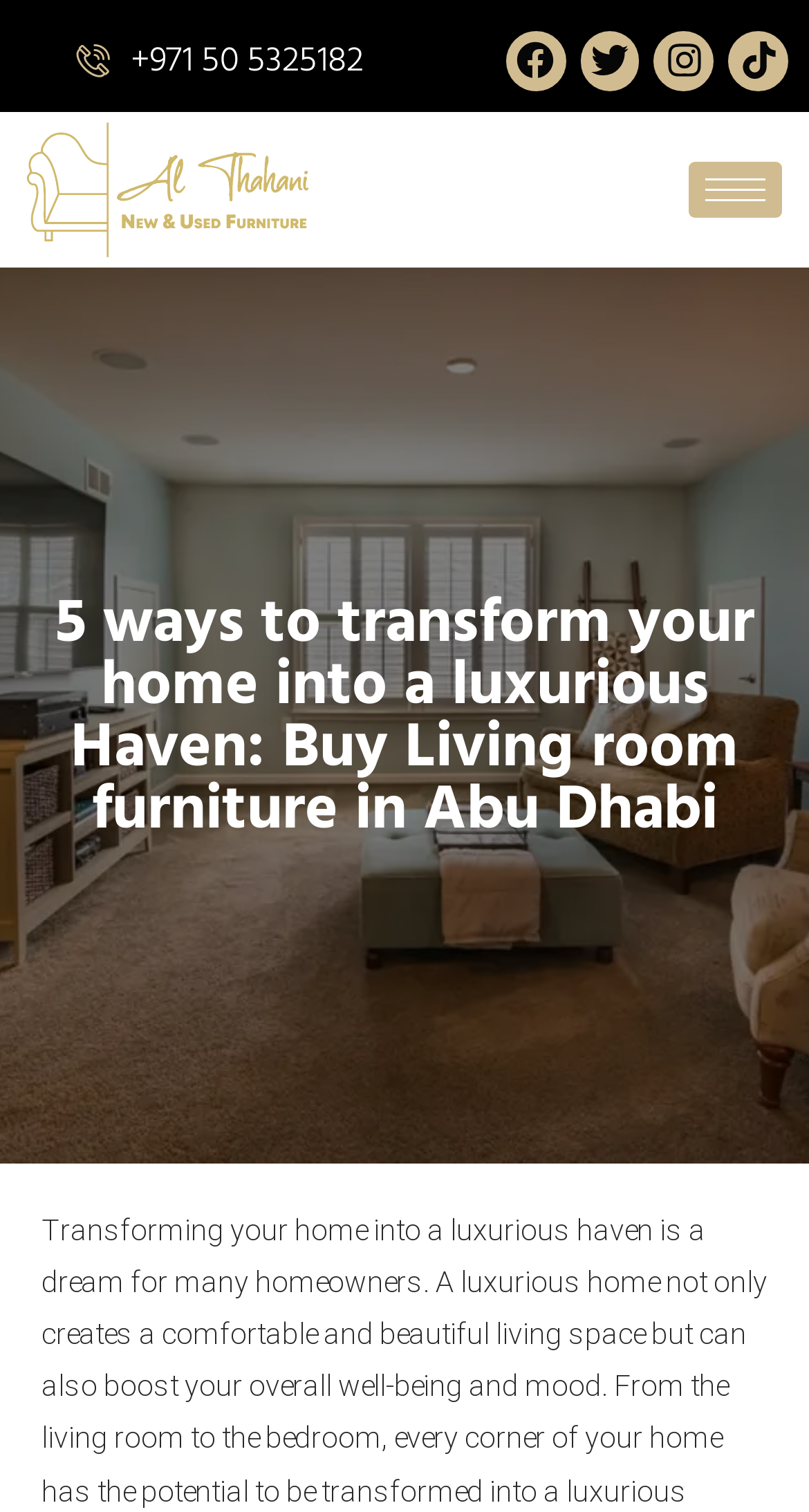Identify the bounding box coordinates for the UI element described as follows: Tiktok. Use the format (top-left x, top-left y, bottom-right x, bottom-right y) and ensure all values are floating point numbers between 0 and 1.

[0.901, 0.021, 0.974, 0.06]